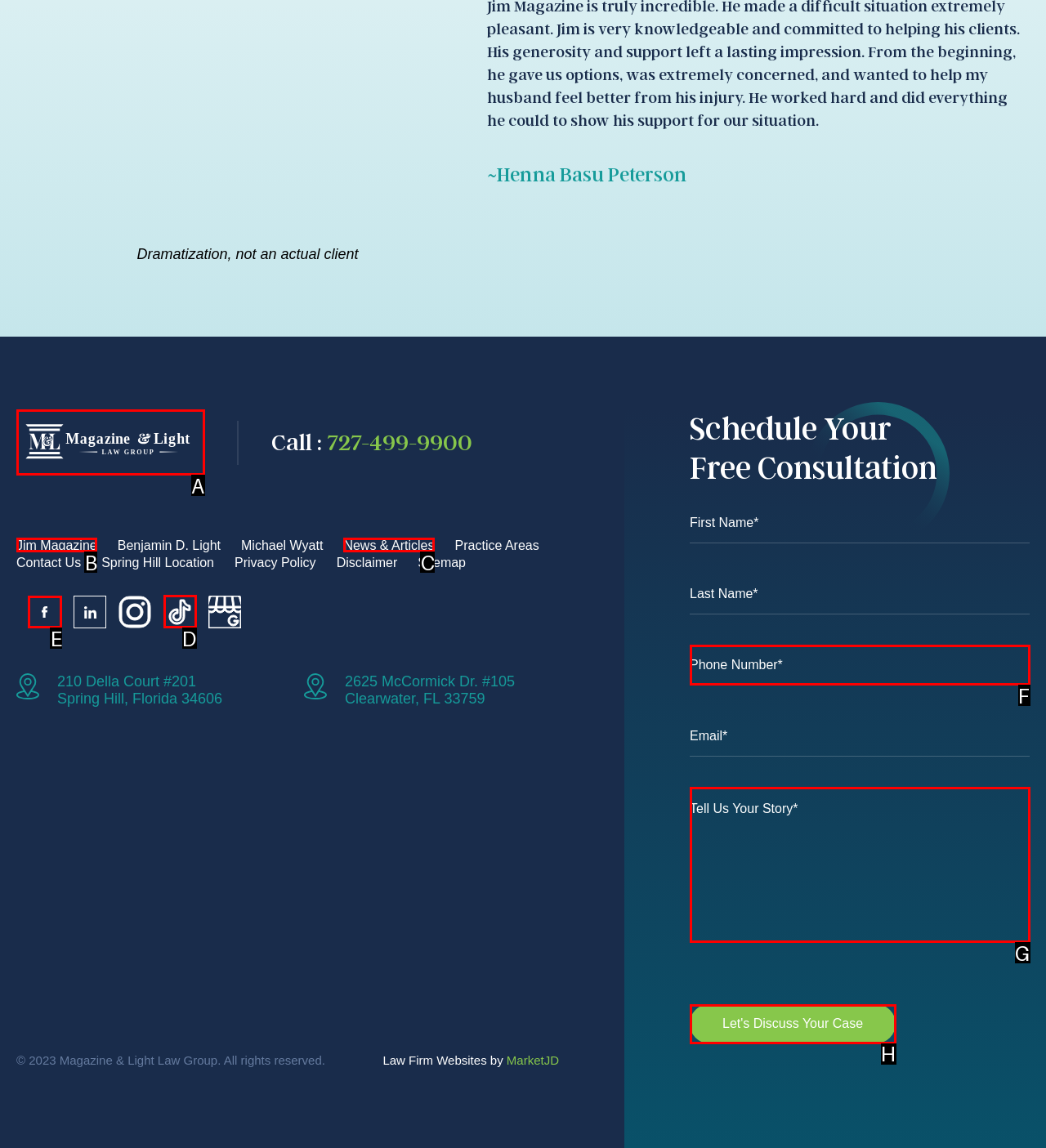Which choice should you pick to execute the task: visit netbible
Respond with the letter associated with the correct option only.

None